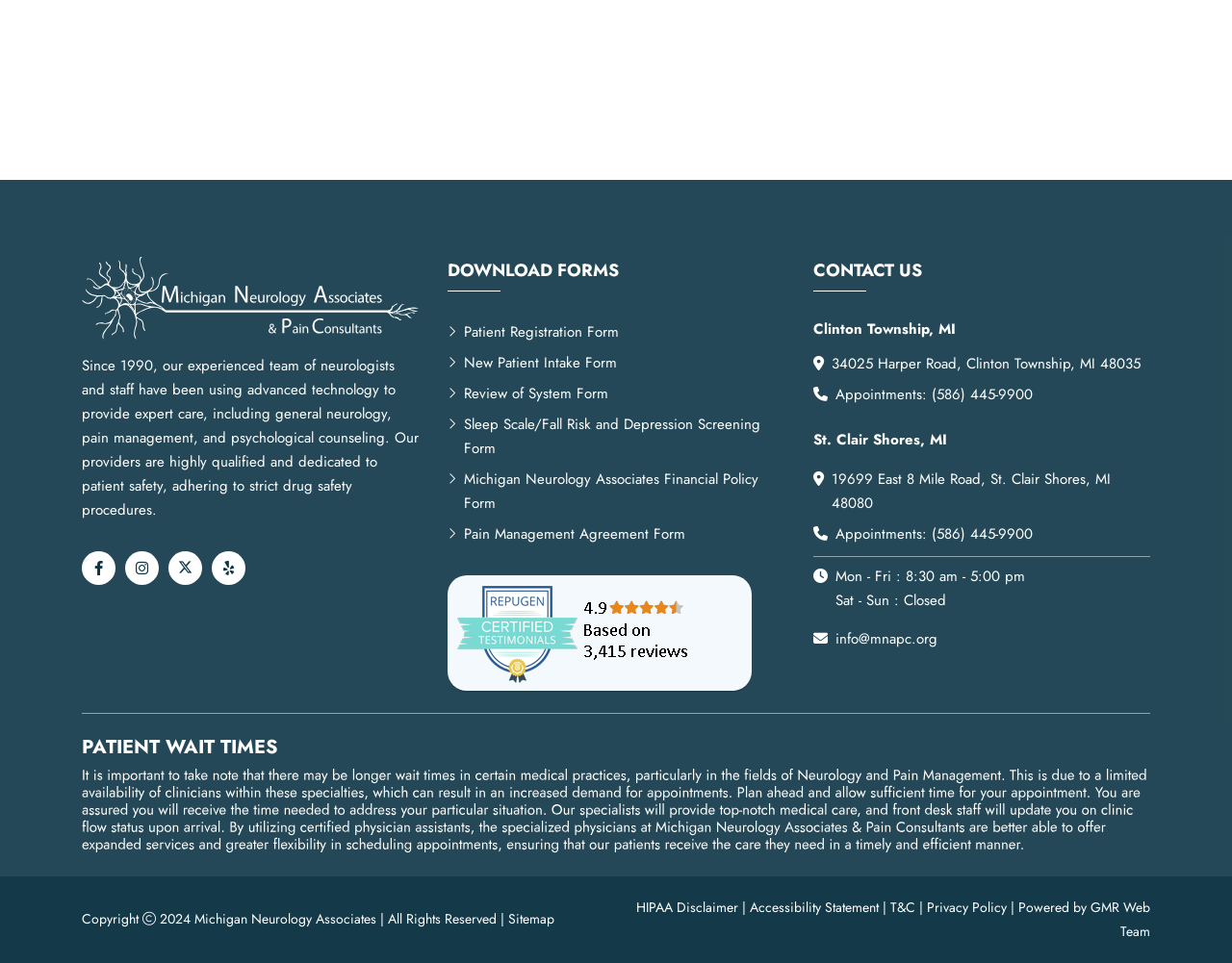Find the bounding box coordinates for the element that must be clicked to complete the instruction: "Click the link to download Patient Registration Form". The coordinates should be four float numbers between 0 and 1, indicated as [left, top, right, bottom].

[0.363, 0.333, 0.502, 0.358]